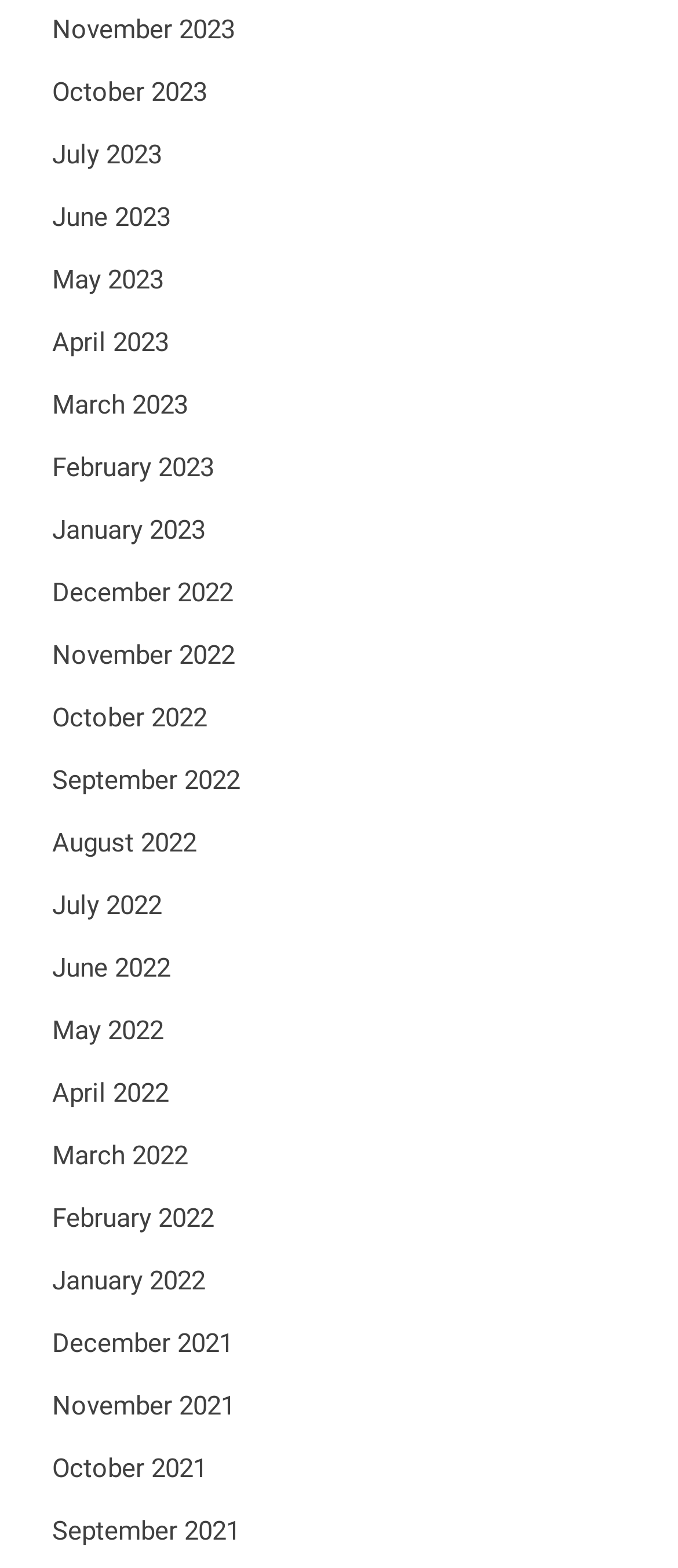Give a one-word or phrase response to the following question: What is the earliest month listed?

December 2021